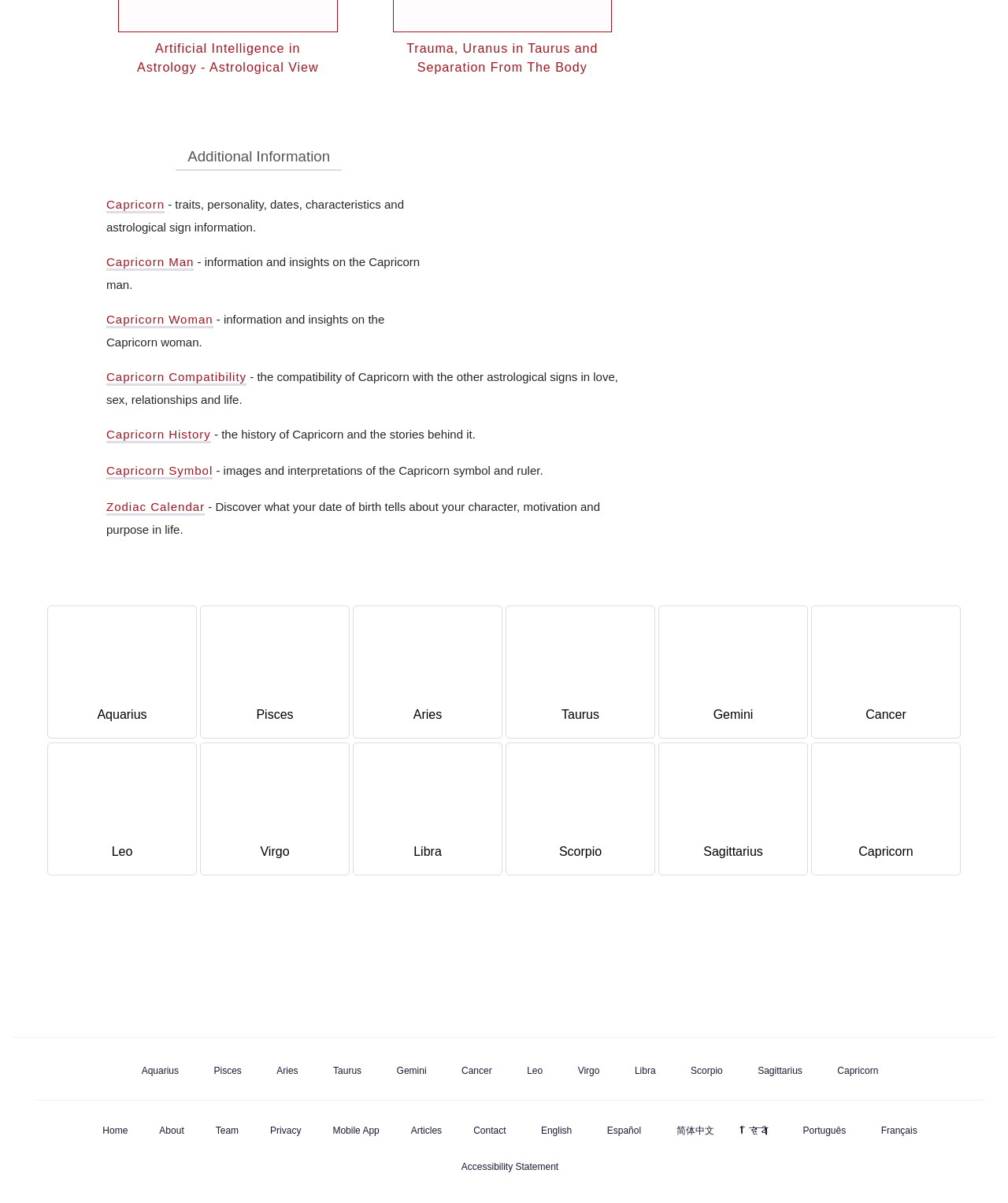Could you find the bounding box coordinates of the clickable area to complete this instruction: "Read about Capricorn History"?

[0.105, 0.355, 0.209, 0.368]